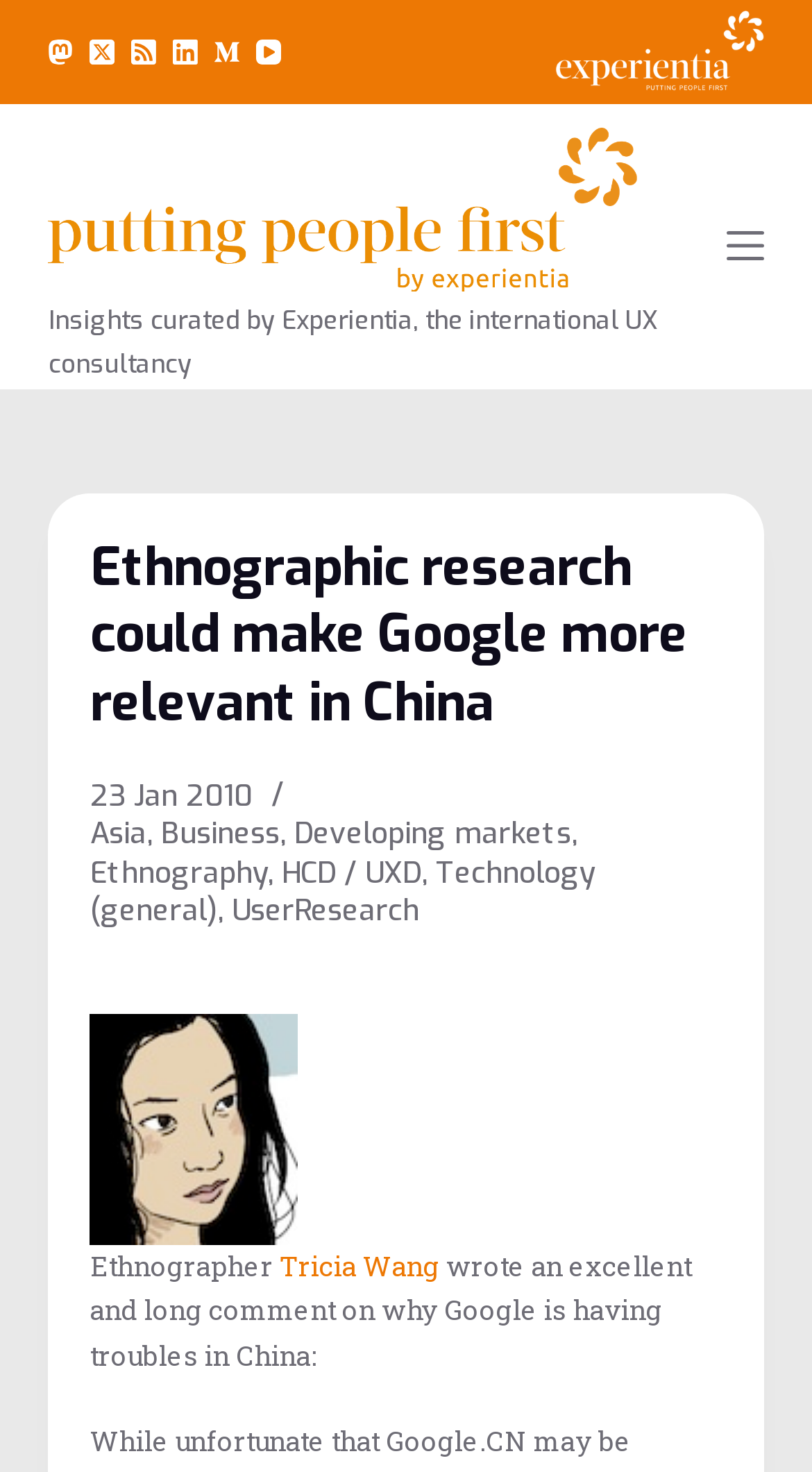Identify the bounding box coordinates of the element to click to follow this instruction: 'Open the LinkedIn profile'. Ensure the coordinates are four float values between 0 and 1, provided as [left, top, right, bottom].

[0.214, 0.027, 0.245, 0.044]